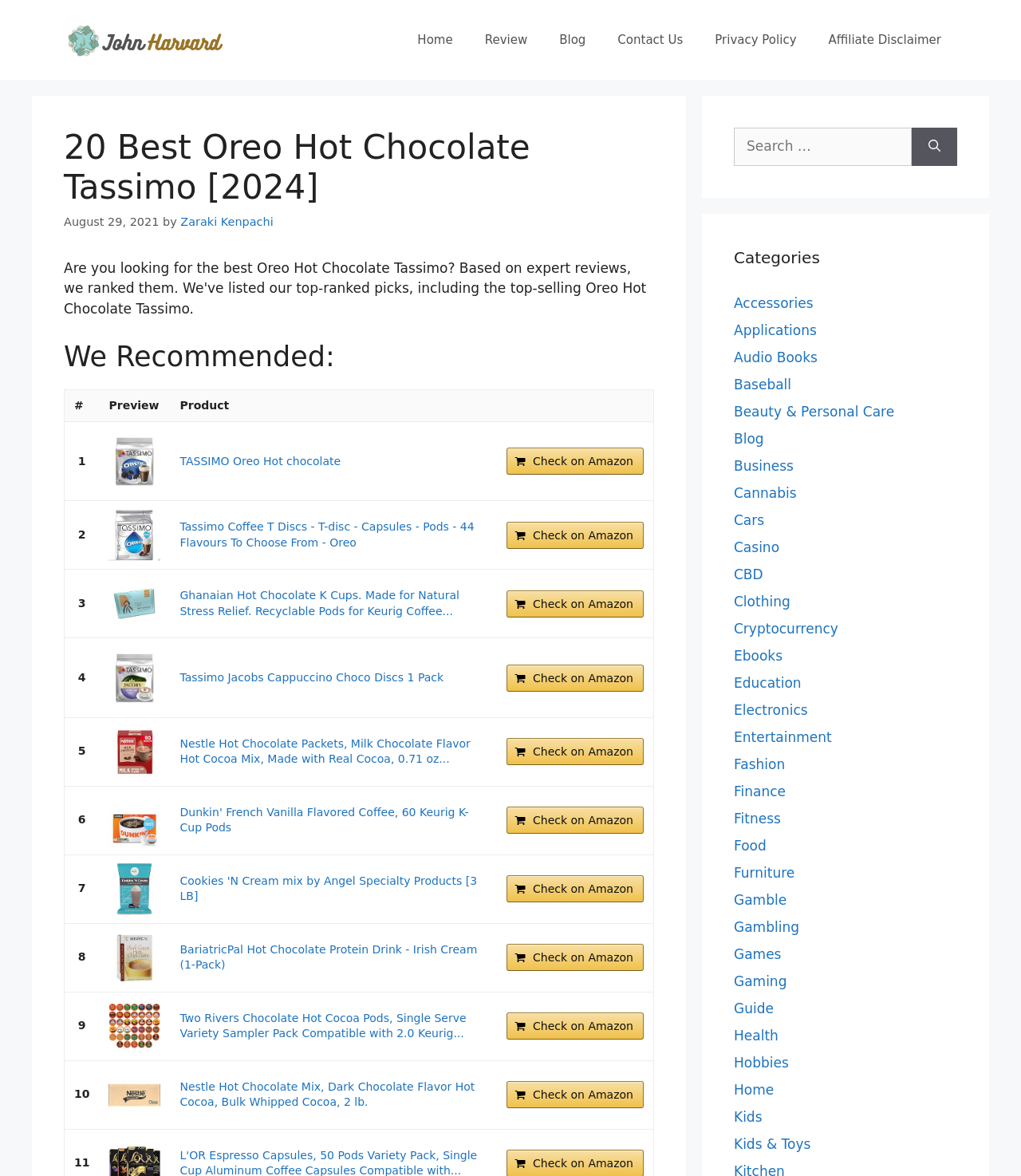Identify the bounding box coordinates of the region that needs to be clicked to carry out this instruction: "Go to the 'Review' page". Provide these coordinates as four float numbers ranging from 0 to 1, i.e., [left, top, right, bottom].

[0.459, 0.014, 0.532, 0.054]